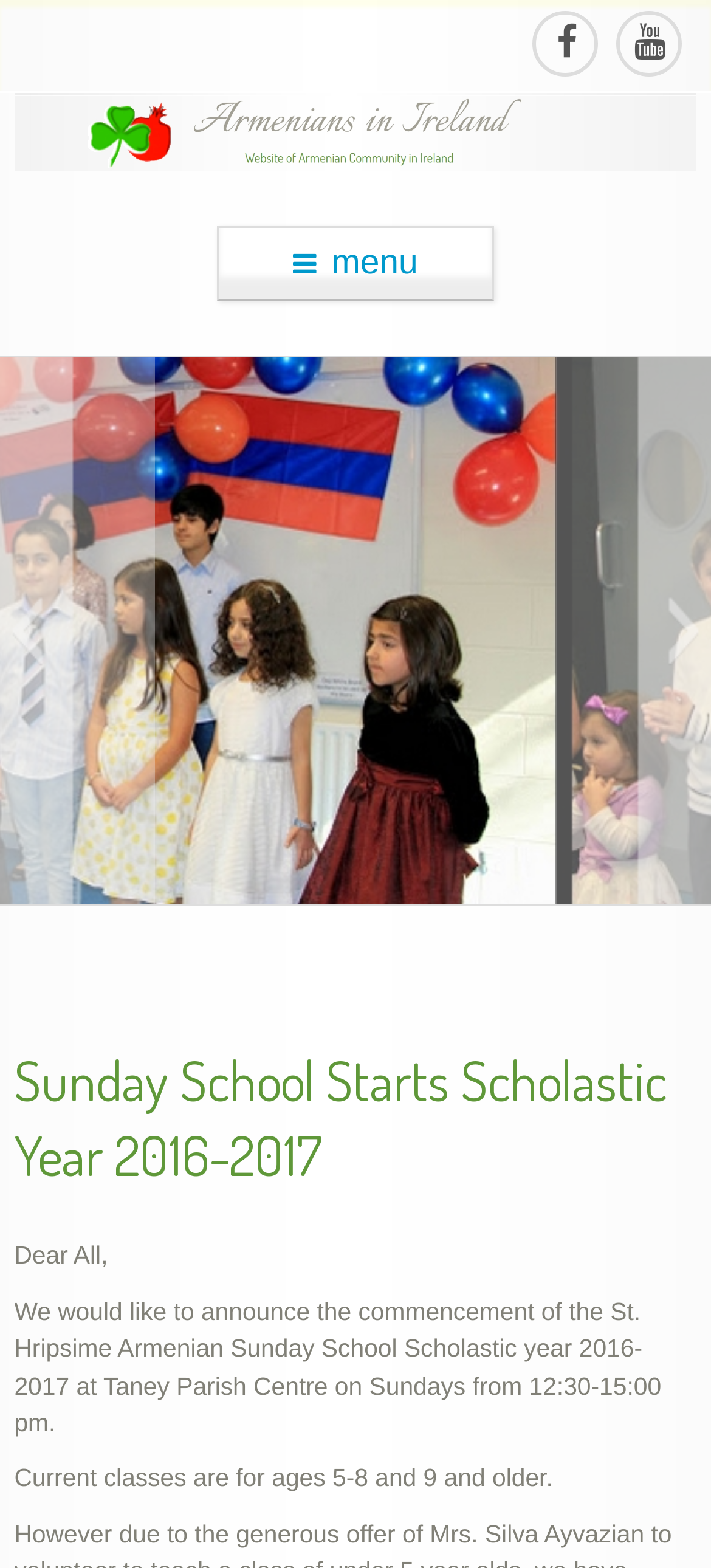Illustrate the webpage with a detailed description.

The webpage is about the announcement of the St. Hripsime Armenian Sunday School Scholastic year 2016-2017. At the top right corner, there are three social media links, represented by icons. Below them, there is a horizontal menu bar with a menu button on the left side. 

On the left side of the page, there are navigation buttons, "Previous" and "Next", placed at the middle. Above these buttons, there is a header section that spans the entire width of the page. The header section contains a title, "Sunday School Starts Scholastic Year 2016-2017", which is also the title of the webpage.

Below the header section, there is a paragraph of text that starts with "Dear All," and announces the commencement of the Sunday School Scholastic year. The text continues to provide details about the classes, including the age ranges and timings. The text is divided into three paragraphs, with the first paragraph being a greeting, the second paragraph providing the main announcement, and the third paragraph giving additional information about the classes.